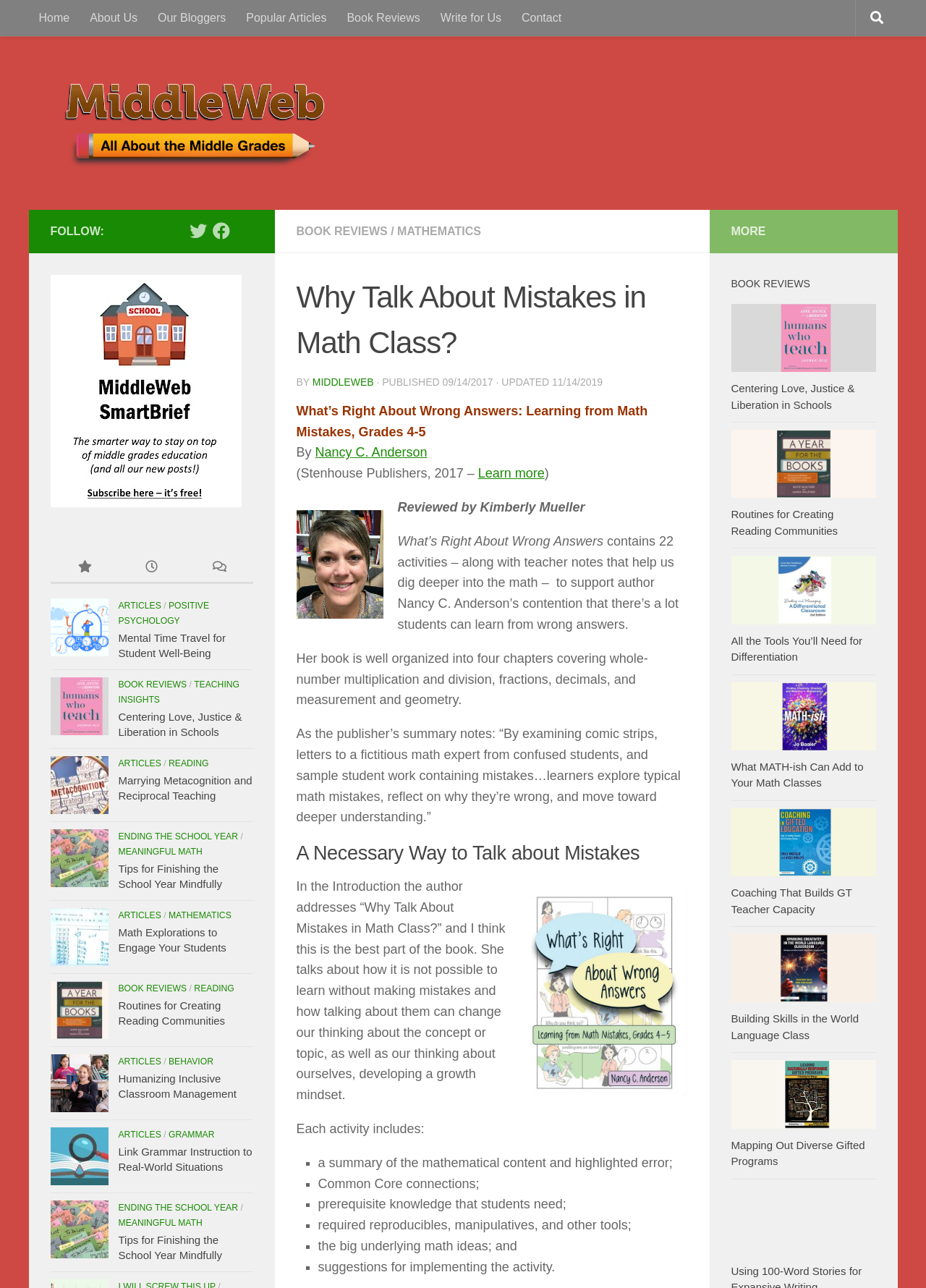Identify the bounding box coordinates of the section to be clicked to complete the task described by the following instruction: "View the 'MW SB promo' image". The coordinates should be four float numbers between 0 and 1, formatted as [left, top, right, bottom].

[0.054, 0.213, 0.261, 0.398]